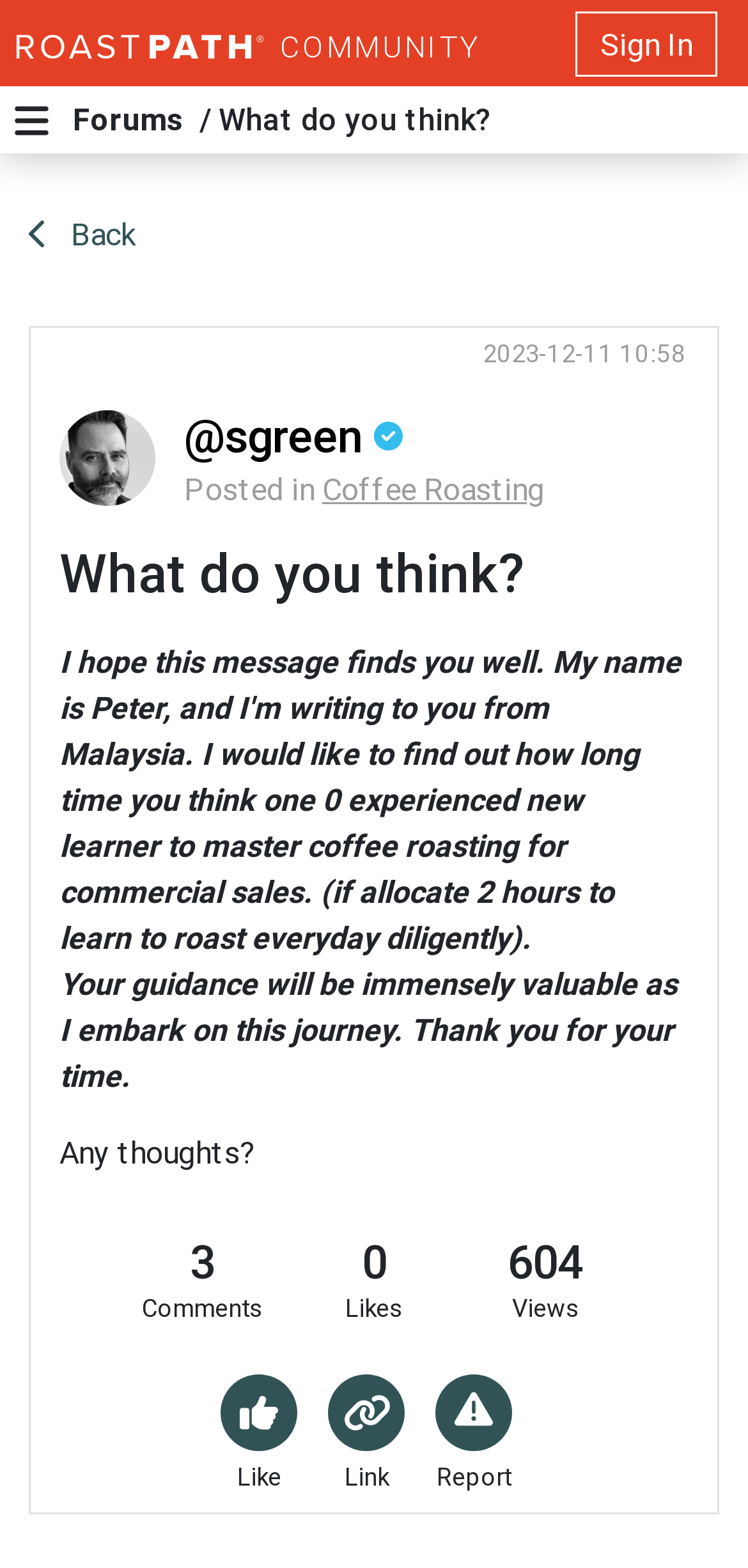Can you determine the bounding box coordinates of the area that needs to be clicked to fulfill the following instruction: "Create a new post"?

[0.438, 0.877, 0.541, 0.926]